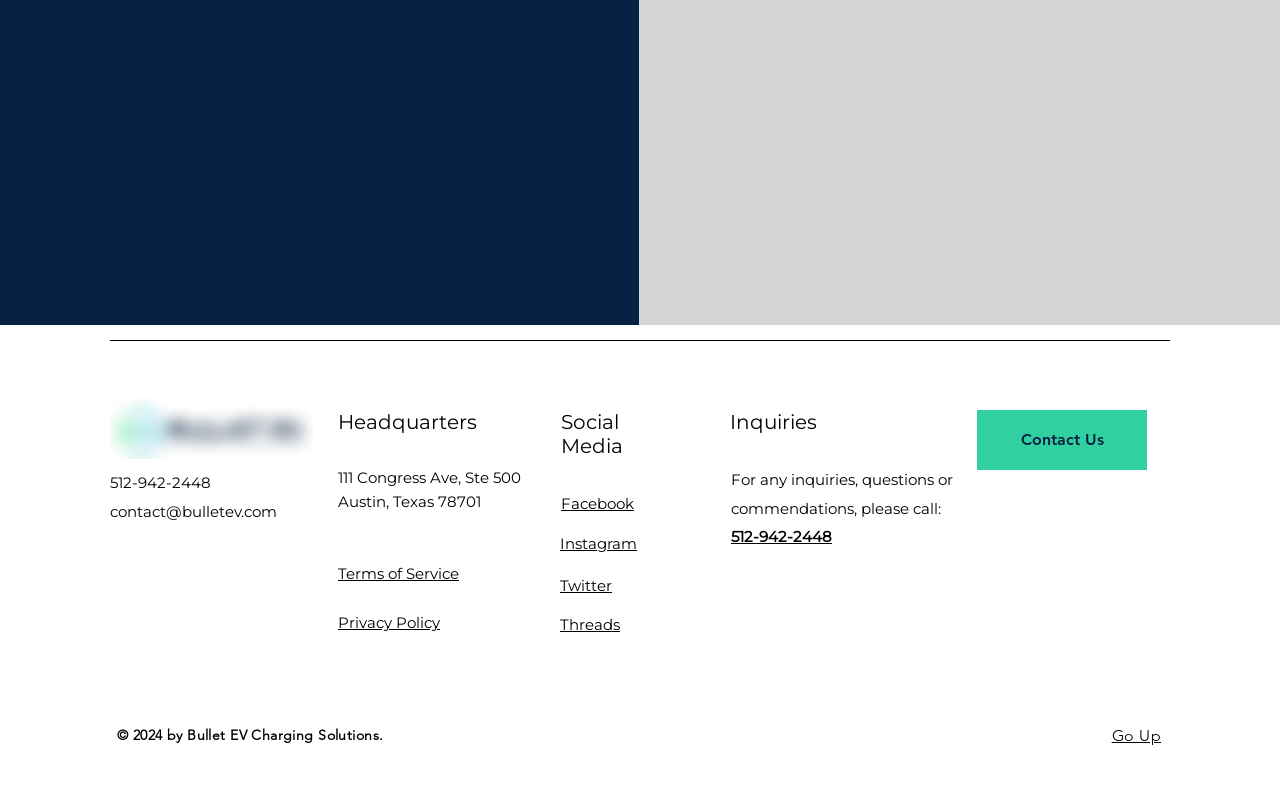Pinpoint the bounding box coordinates of the clickable element to carry out the following instruction: "Go up."

[0.868, 0.898, 0.907, 0.921]